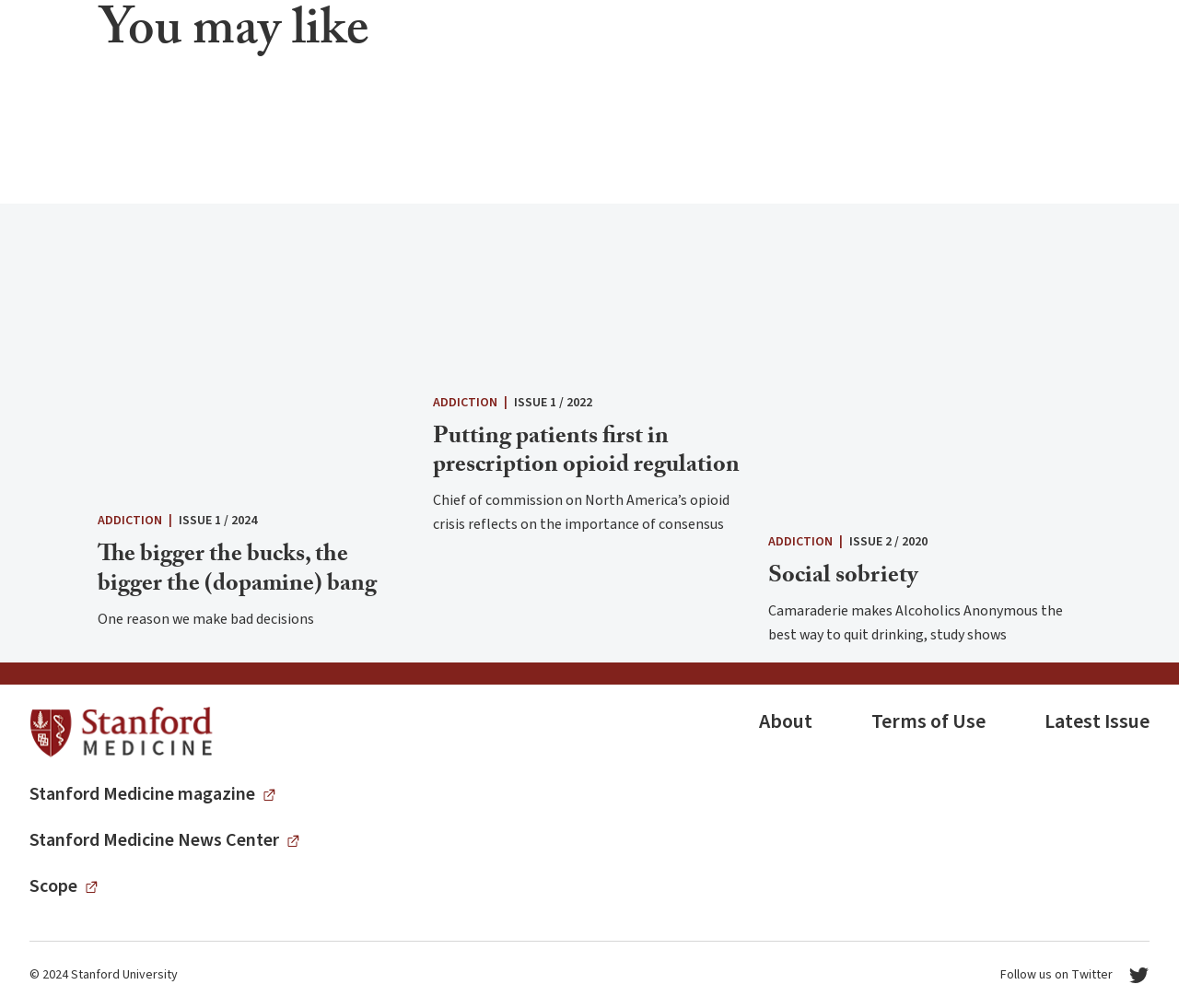Please provide a short answer using a single word or phrase for the question:
What is the copyright year of the webpage?

2024